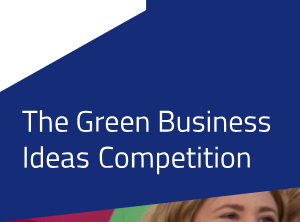Explain the image thoroughly, highlighting all key elements.

The image prominently features the title "The Green Business Ideas Competition" set against a vibrant blue background. This visual is part of a promotional material for ClimateLaunchpad, which is recognized as the world's largest competition aimed at fostering innovative green business ideas. The competition encourages individuals with cleantech concepts to showcase their projects, emphasizing the importance of tackling climate change through entrepreneurship and innovation. The accompanying imagery likely highlights the dynamic and collaborative atmosphere of the competition, promoting participation and support in developing sustainable solutions for environmental challenges.